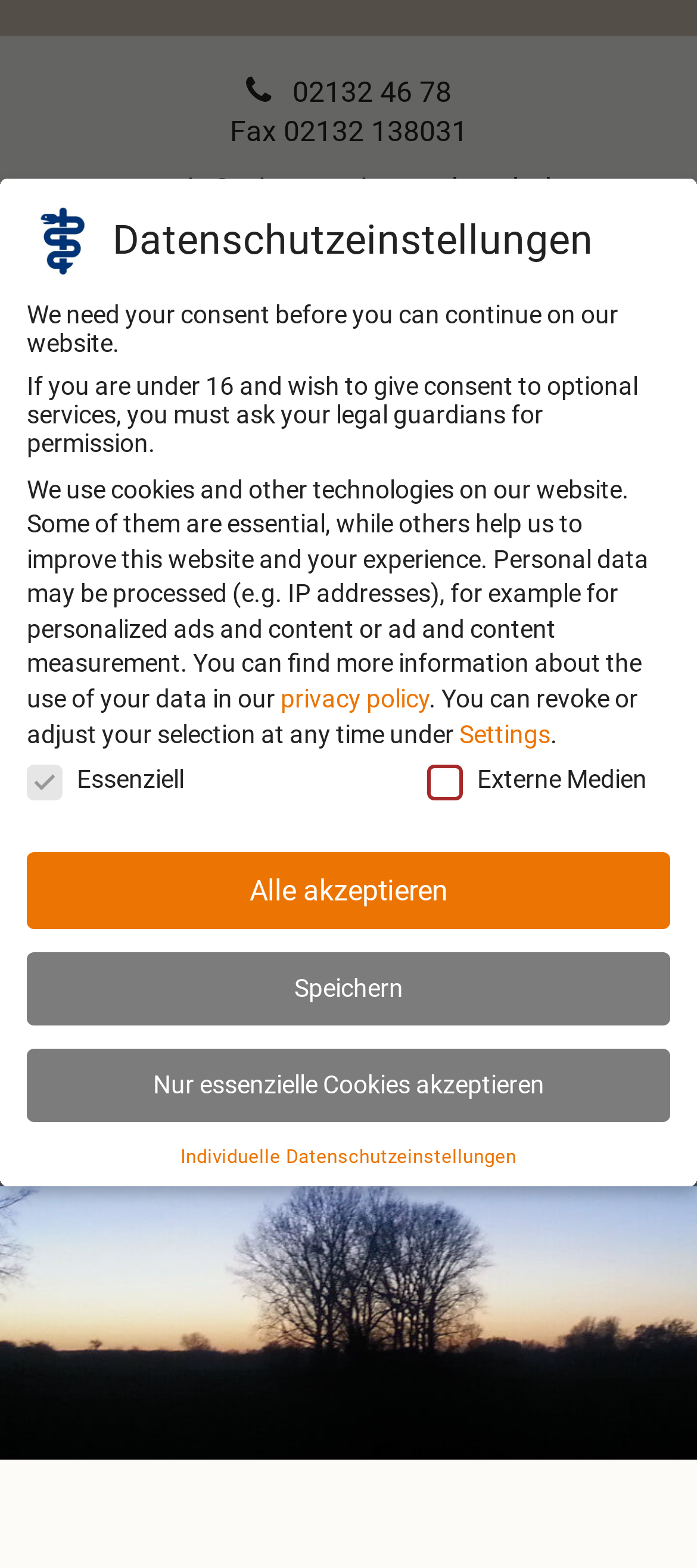Determine the bounding box coordinates of the target area to click to execute the following instruction: "Go to the Impressum page."

[0.692, 0.758, 0.838, 0.773]